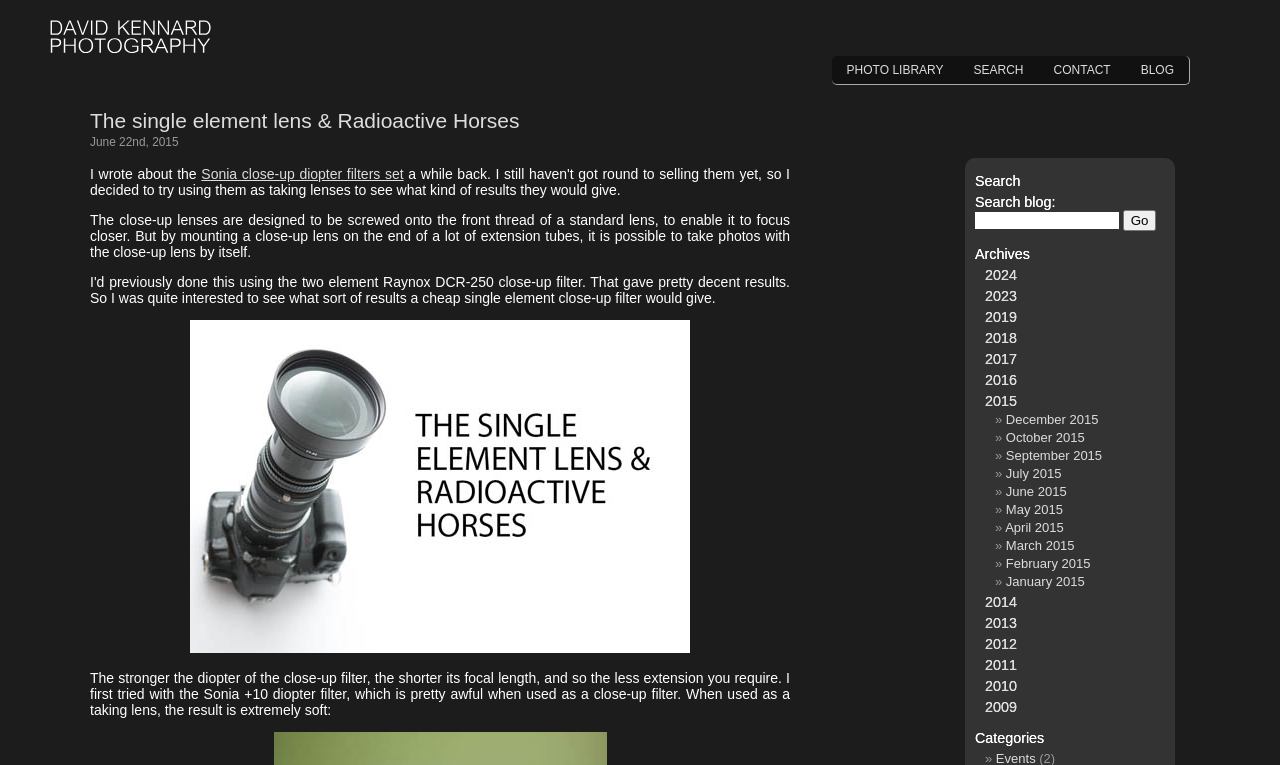Give a short answer to this question using one word or a phrase:
What is the date of the blog post?

June 22nd, 2015